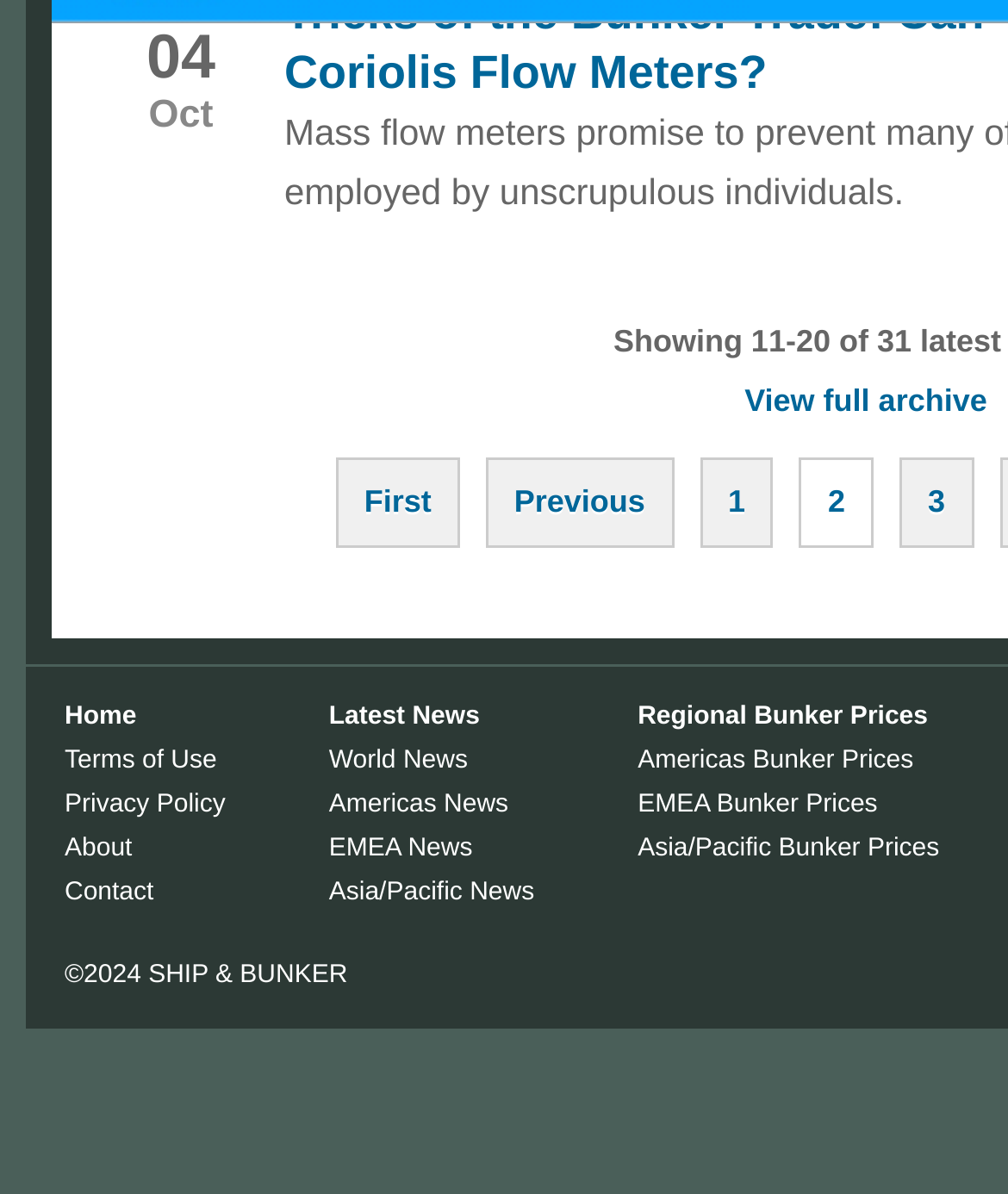Provide the bounding box coordinates for the UI element that is described as: "World News".

[0.326, 0.625, 0.464, 0.649]